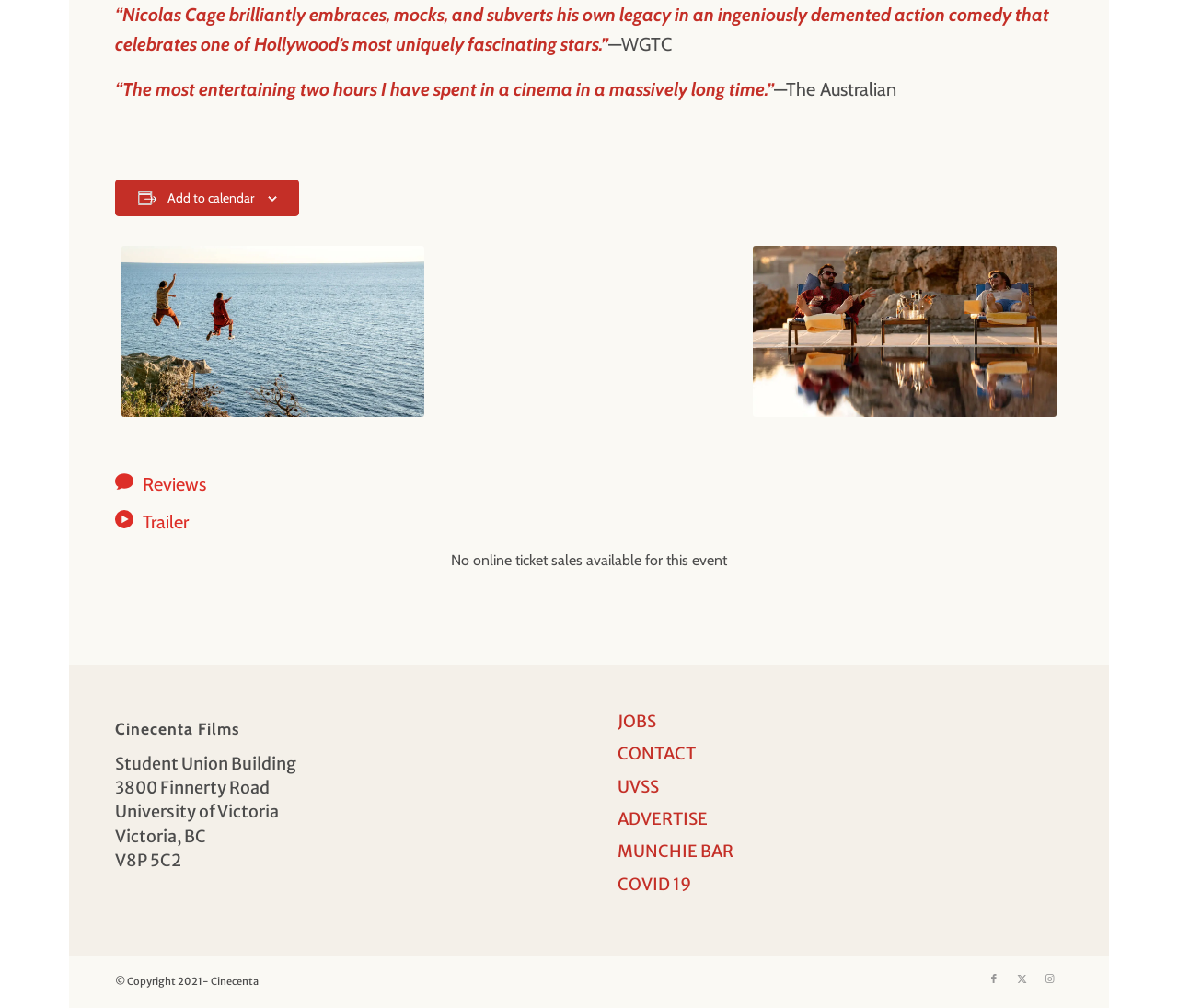How many 'Movie Featured Image' links are on the page?
Examine the image closely and answer the question with as much detail as possible.

The webpage has three 'Movie Featured Image' links, each with a corresponding image, indicating that there are three different images related to the film being promoted.